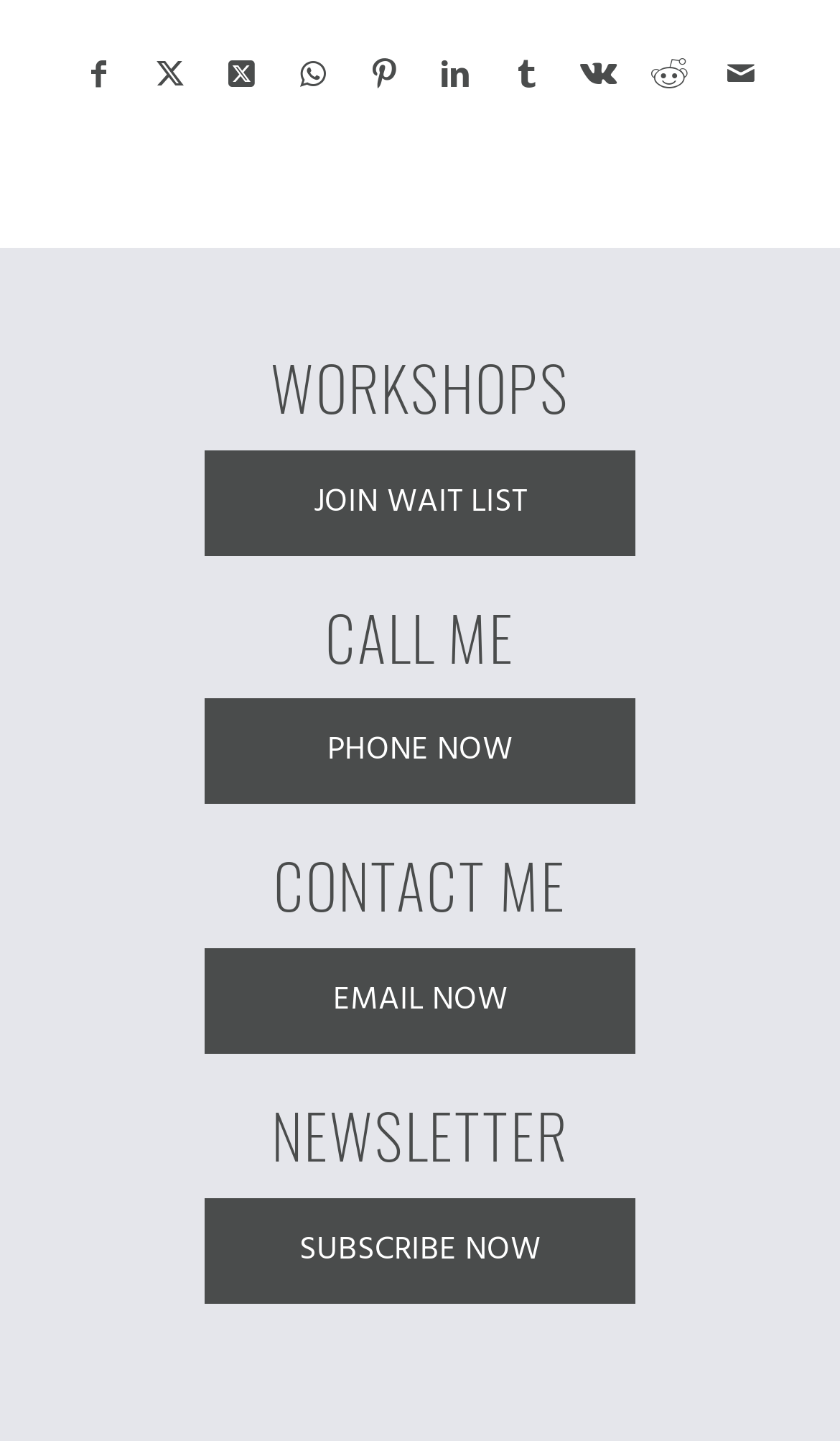How many social media sharing options are available?
Carefully examine the image and provide a detailed answer to the question.

I counted the number of social media sharing links at the top of the webpage, which are 'Share on Facebook', 'Share on Twitter', 'Share on Twitter' ( duplicate), 'Share on WhatsApp', 'Share on Pinterest', 'Share on LinkedIn', 'Share on Tumblr', 'Share on Vk', and 'Share on Reddit'. There are 9 social media sharing options in total.